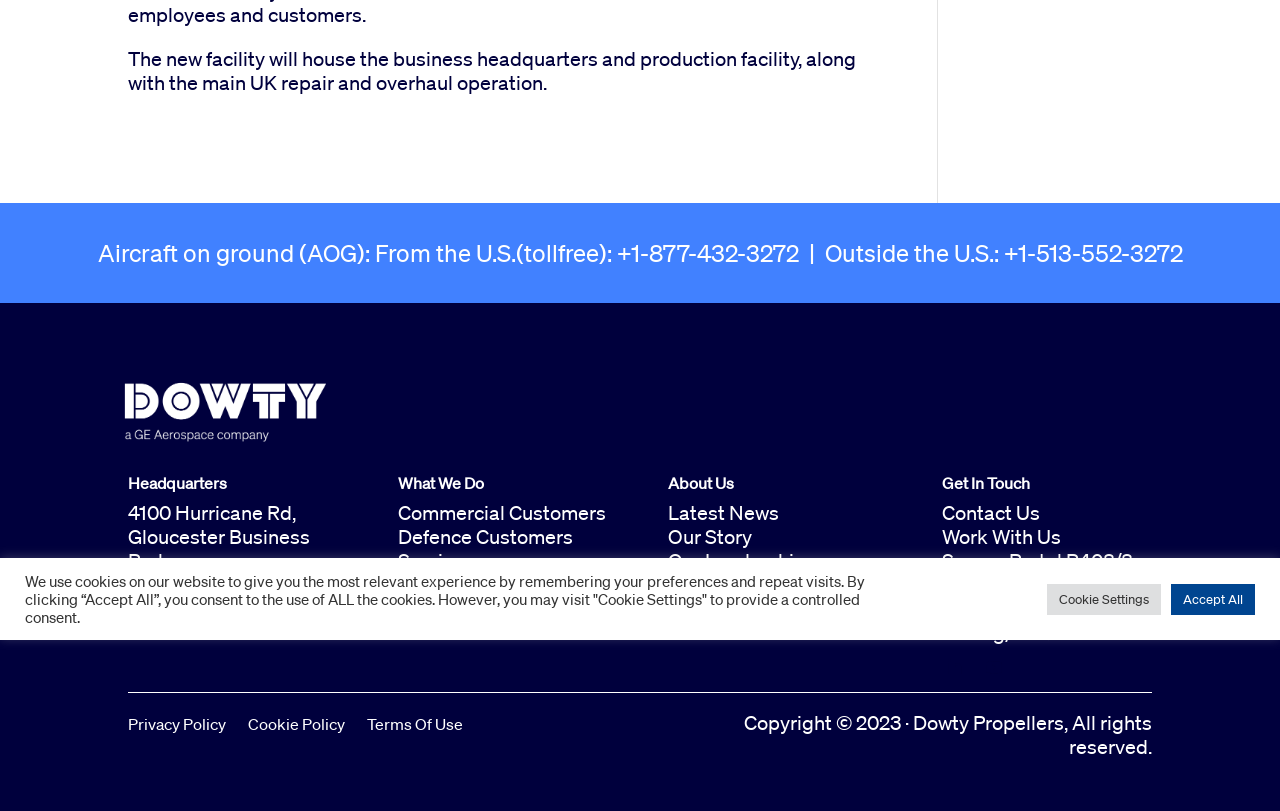Specify the bounding box coordinates (top-left x, top-left y, bottom-right x, bottom-right y) of the UI element in the screenshot that matches this description: Contact Us

[0.736, 0.618, 0.813, 0.648]